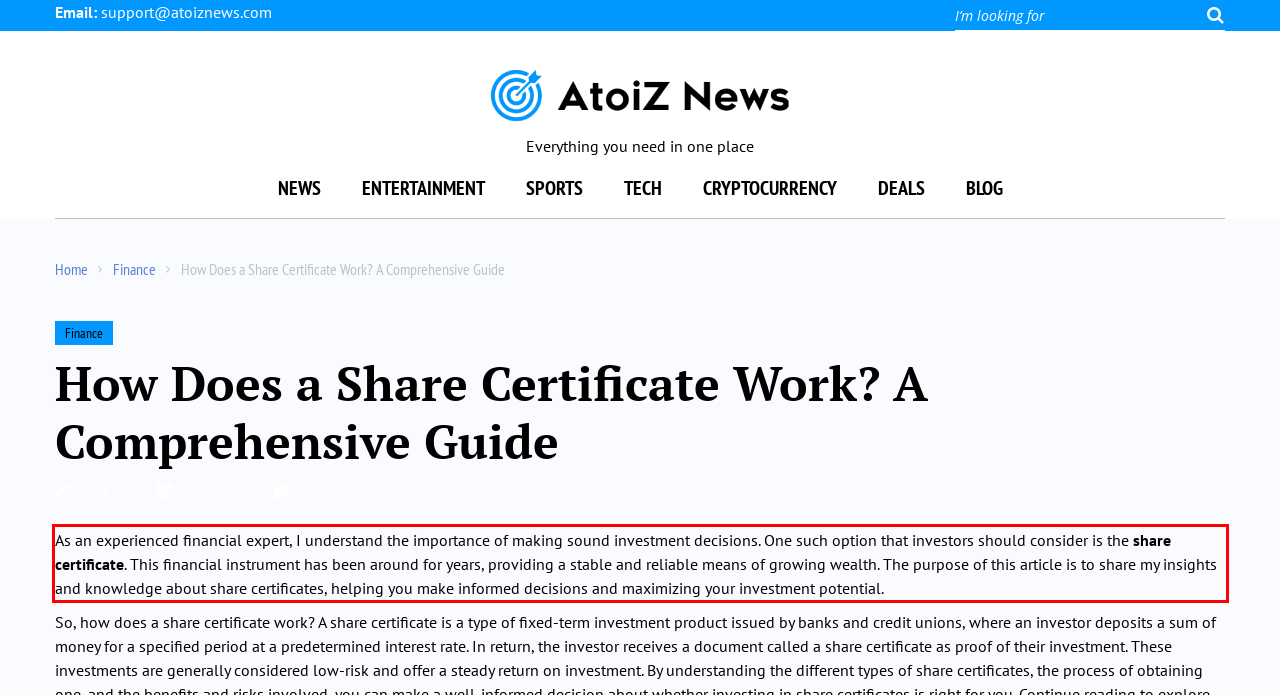Please identify and extract the text content from the UI element encased in a red bounding box on the provided webpage screenshot.

As an experienced financial expert, I understand the importance of making sound investment decisions. One such option that investors should consider is the share certificate. This financial instrument has been around for years, providing a stable and reliable means of growing wealth. The purpose of this article is to share my insights and knowledge about share certificates, helping you make informed decisions and maximizing your investment potential.